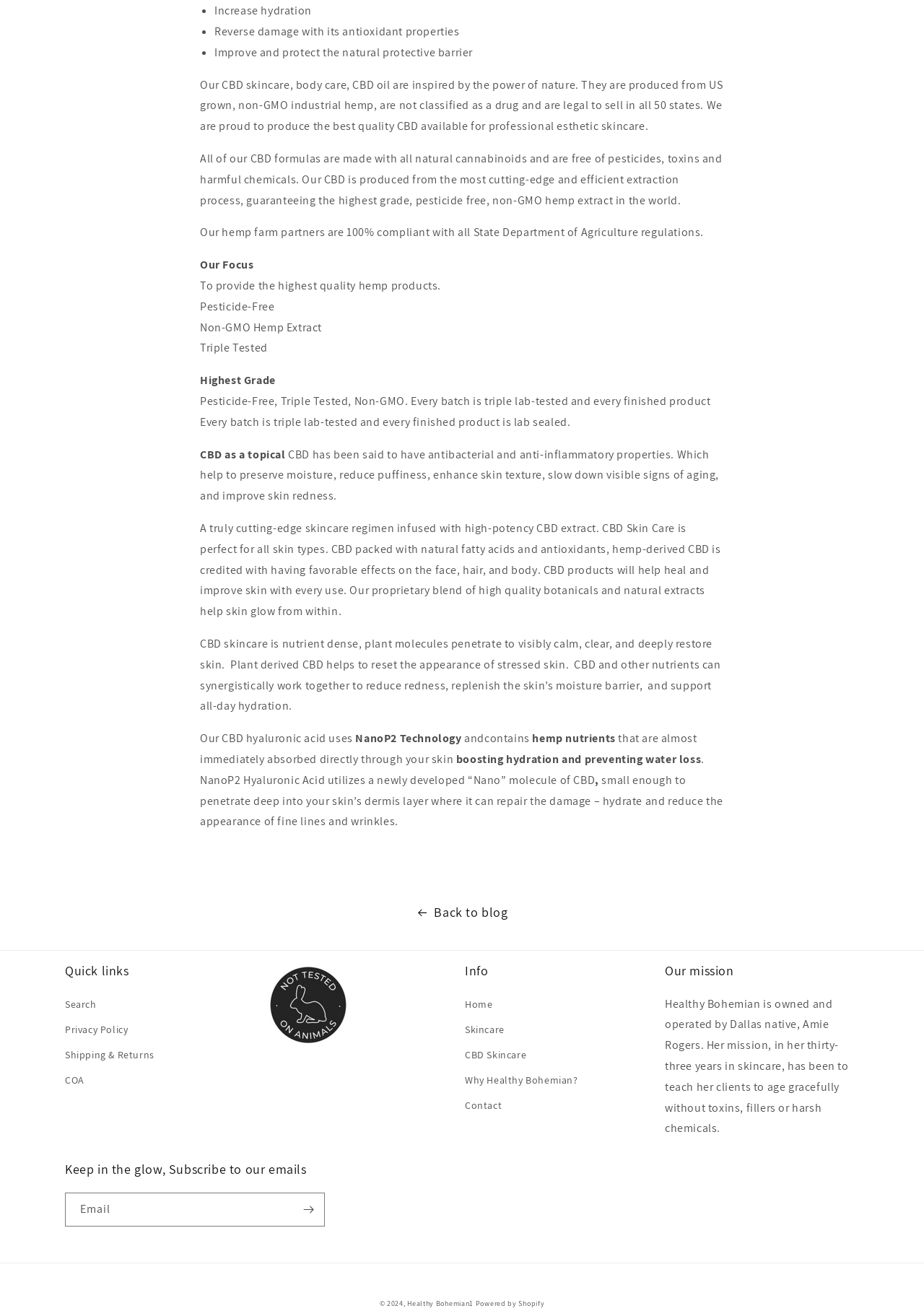Give a one-word or phrase response to the following question: What is the mission of Healthy Bohemian's owner, Amie Rogers?

Teach clients to age gracefully